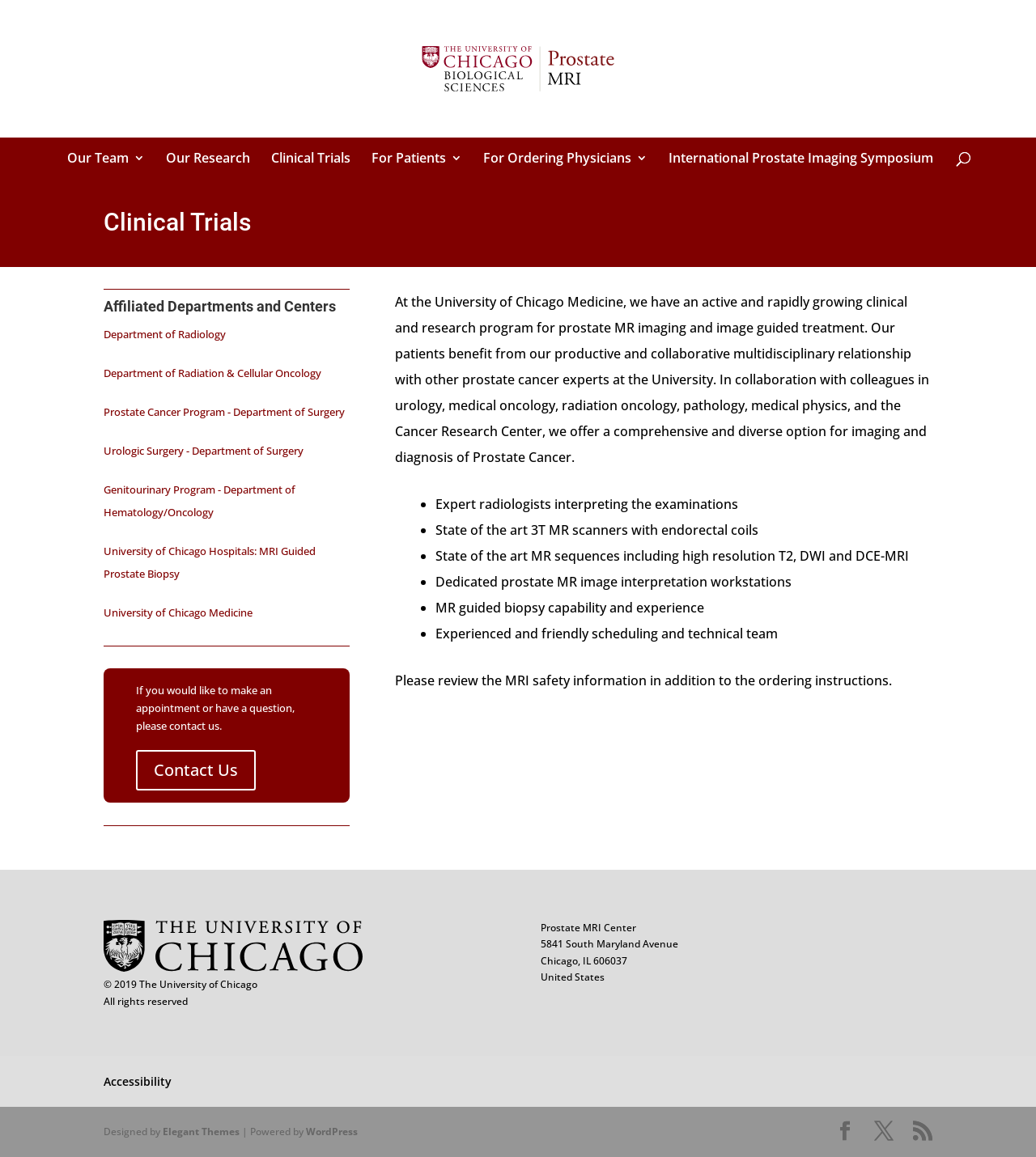Can you look at the image and give a comprehensive answer to the question:
What is the address of the center?

I found the answer by looking at the bottom of the webpage, where the contact information and address are usually located. The text '5841 South Maryland Avenue, Chicago, IL 606037' provides the address of the center.